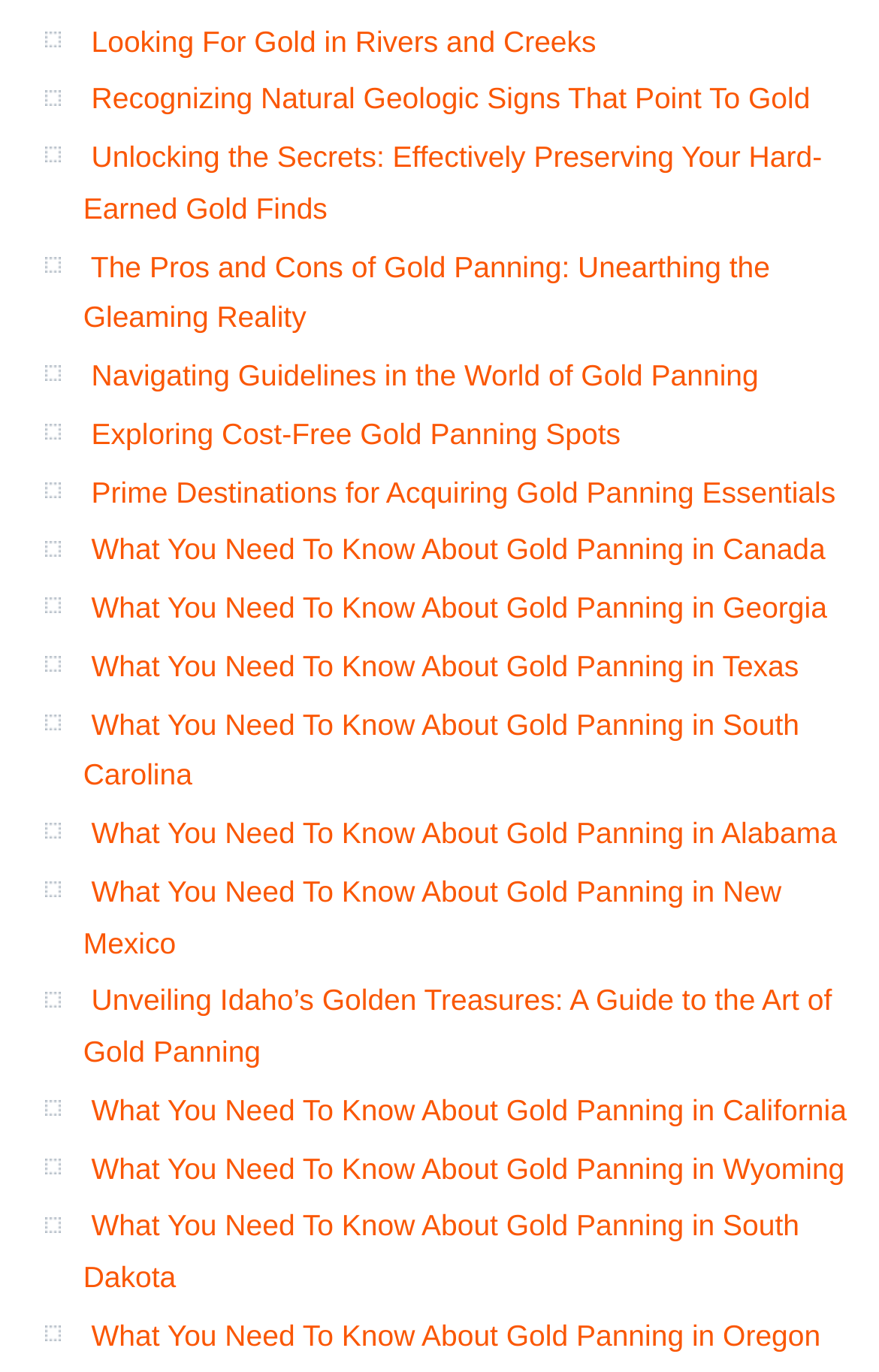Provide the bounding box coordinates in the format (top-left x, top-left y, bottom-right x, bottom-right y). All values are floating point numbers between 0 and 1. Determine the bounding box coordinate of the UI element described as: Exploring Cost-Free Gold Panning Spots

[0.104, 0.304, 0.706, 0.329]